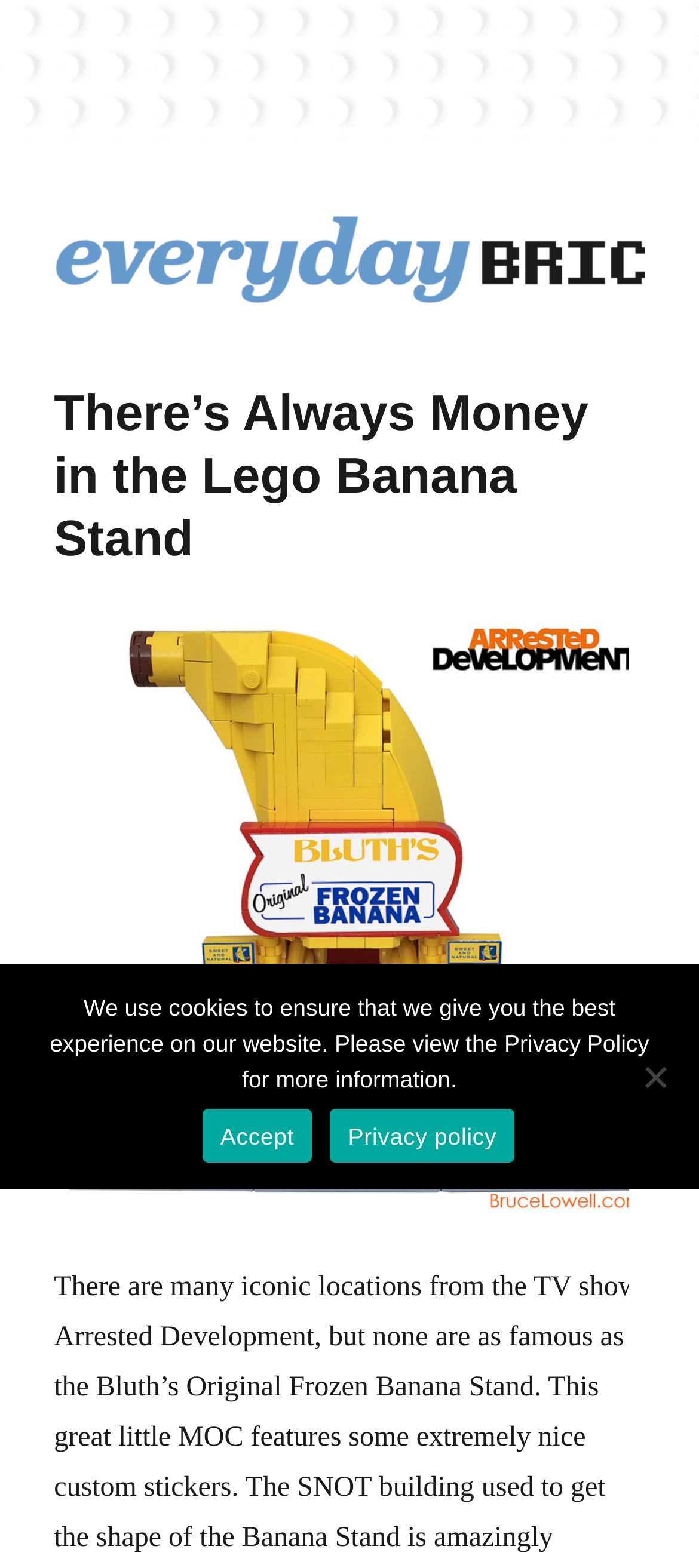What is the purpose of the cookie notice?
Using the image, elaborate on the answer with as much detail as possible.

The cookie notice is a dialog box that appears on the webpage, and it contains a message about using cookies to ensure the best experience on the website, with a link to the privacy policy. This suggests that the purpose of the cookie notice is to inform users about the website's privacy policy.